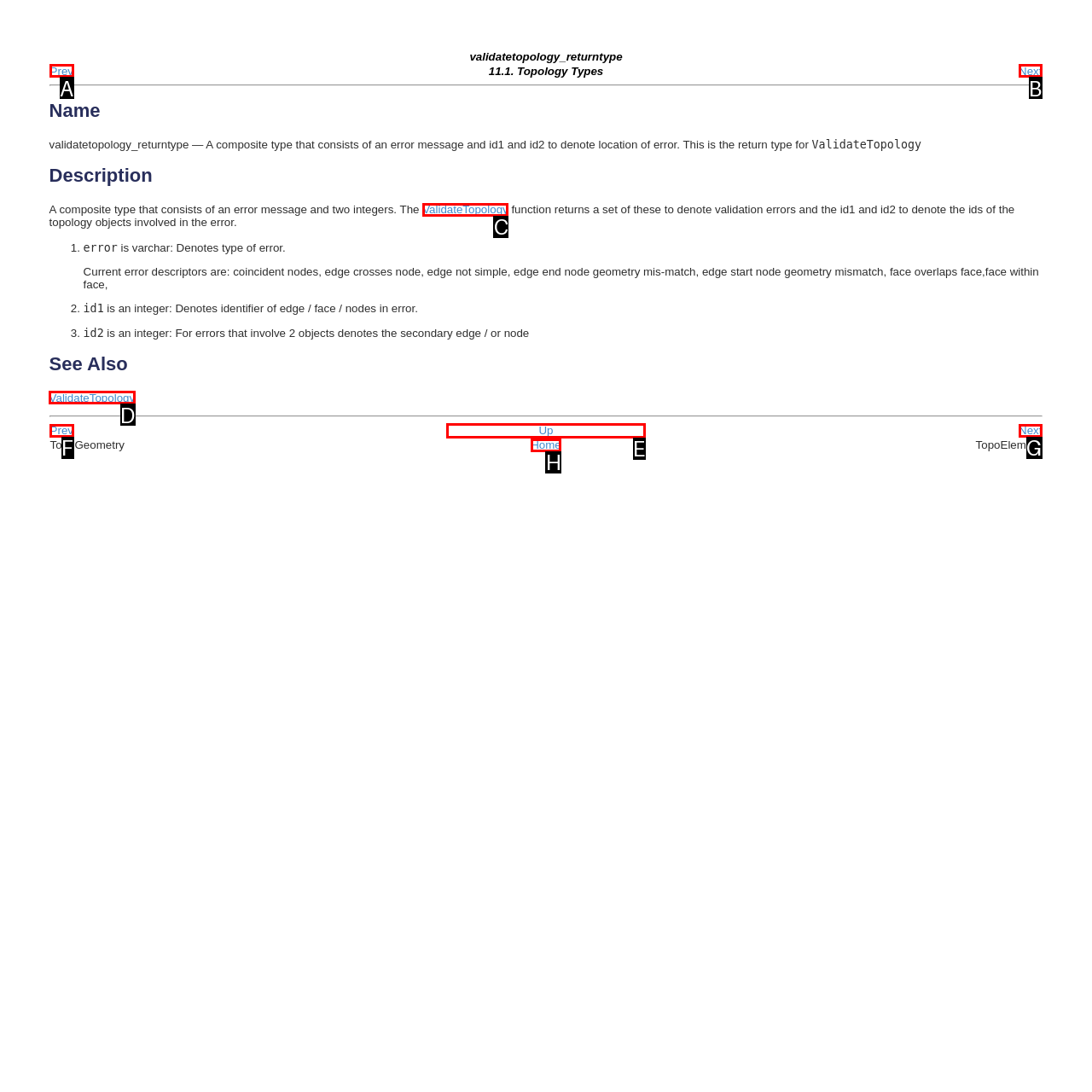From the given options, indicate the letter that corresponds to the action needed to complete this task: click Up. Respond with only the letter.

E